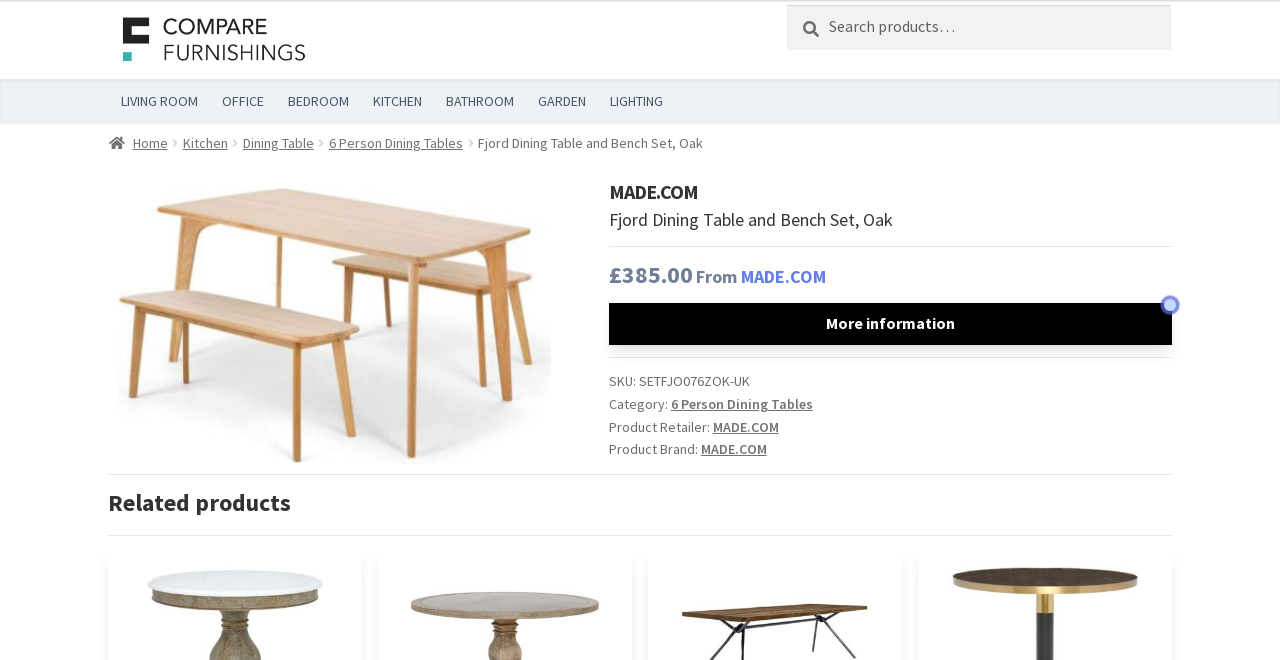Can you find the bounding box coordinates for the element that needs to be clicked to execute this instruction: "View Fjord Dining Table and Bench Set, Oak product details"? The coordinates should be given as four float numbers between 0 and 1, i.e., [left, top, right, bottom].

[0.476, 0.27, 0.916, 0.355]